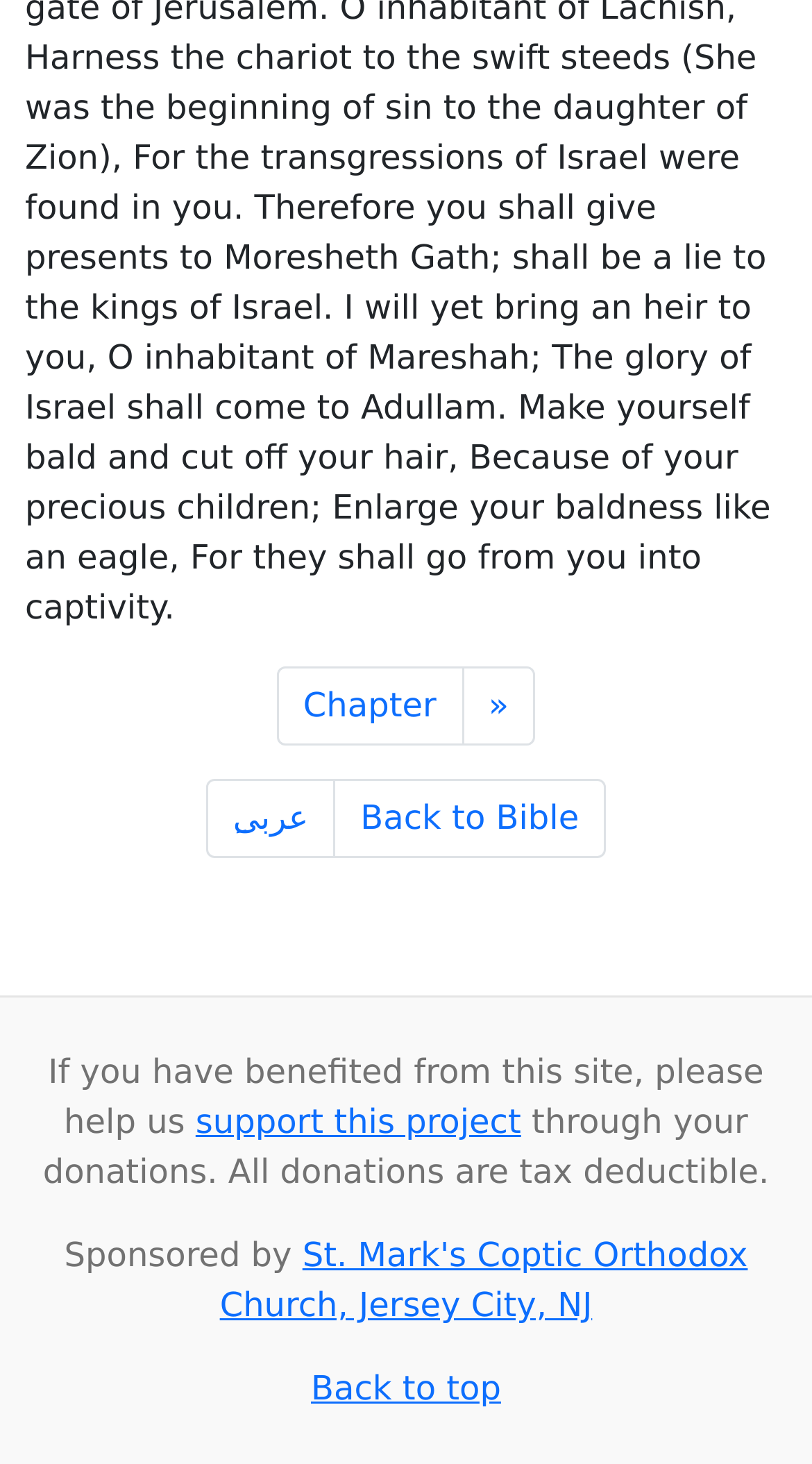Please provide a detailed answer to the question below based on the screenshot: 
What is the relationship between this webpage and the Bible?

The webpage has a link that says 'Back to Bible', suggesting that the webpage is related to the Bible or is a part of a larger Bible-related project.